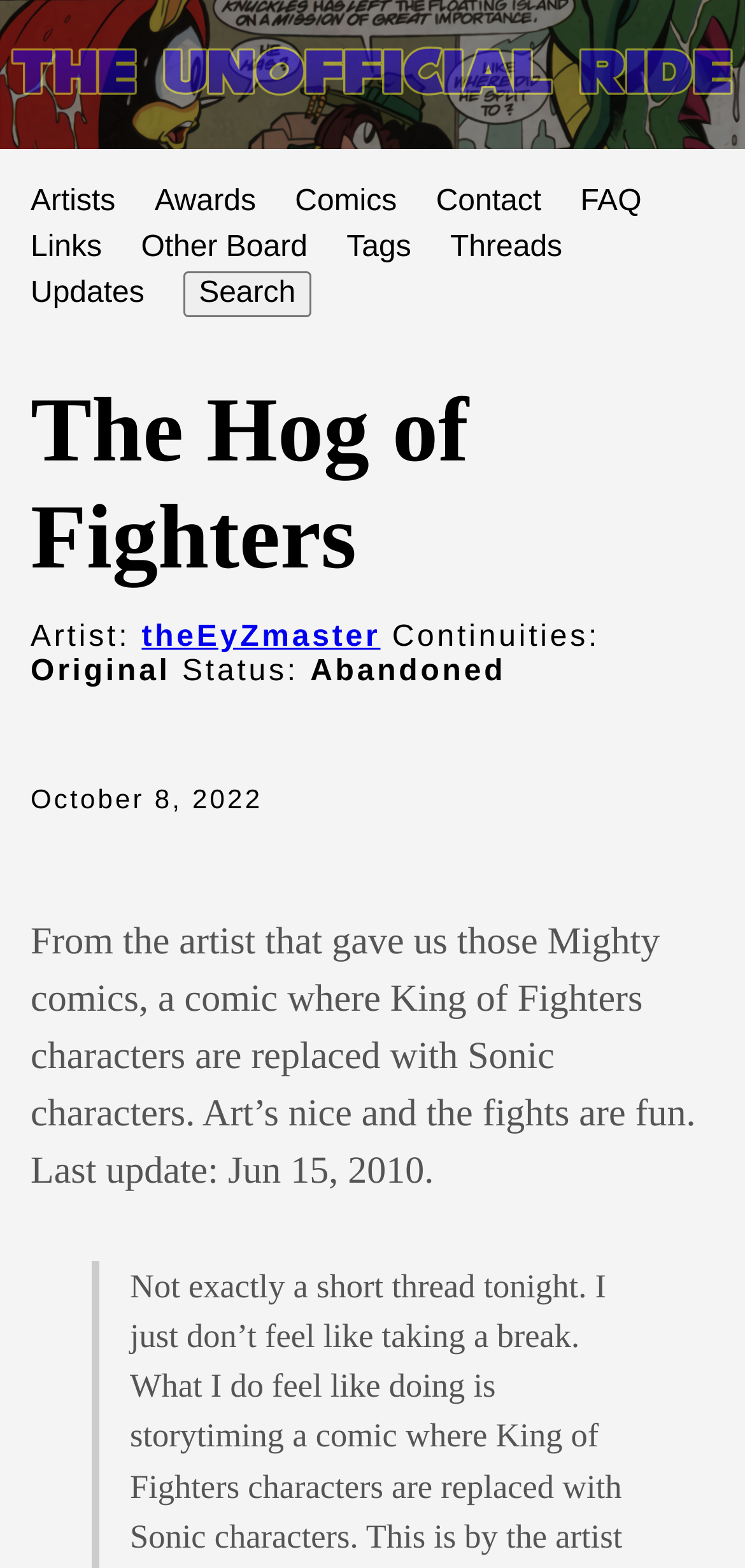Determine the main heading text of the webpage.

The Hog of Fighters